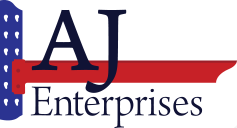Produce a meticulous caption for the image.

The image features the logo of AJ Enterprises, a specialist in warehouse installation services focused on pallet racking, mezzanines, and storage systems. The logo prominently displays the letters "AJ" in an elegant font, accompanied by the word "Enterprises" positioned beneath it. The design incorporates a combination of blue and red elements that add a sense of professionalism and reliability. AJ Enterprises emphasizes its expertise in enhancing storage efficiency through innovative multi-tier pallet racking systems, showcasing their commitment to quality installation and customer satisfaction across the Midwest.